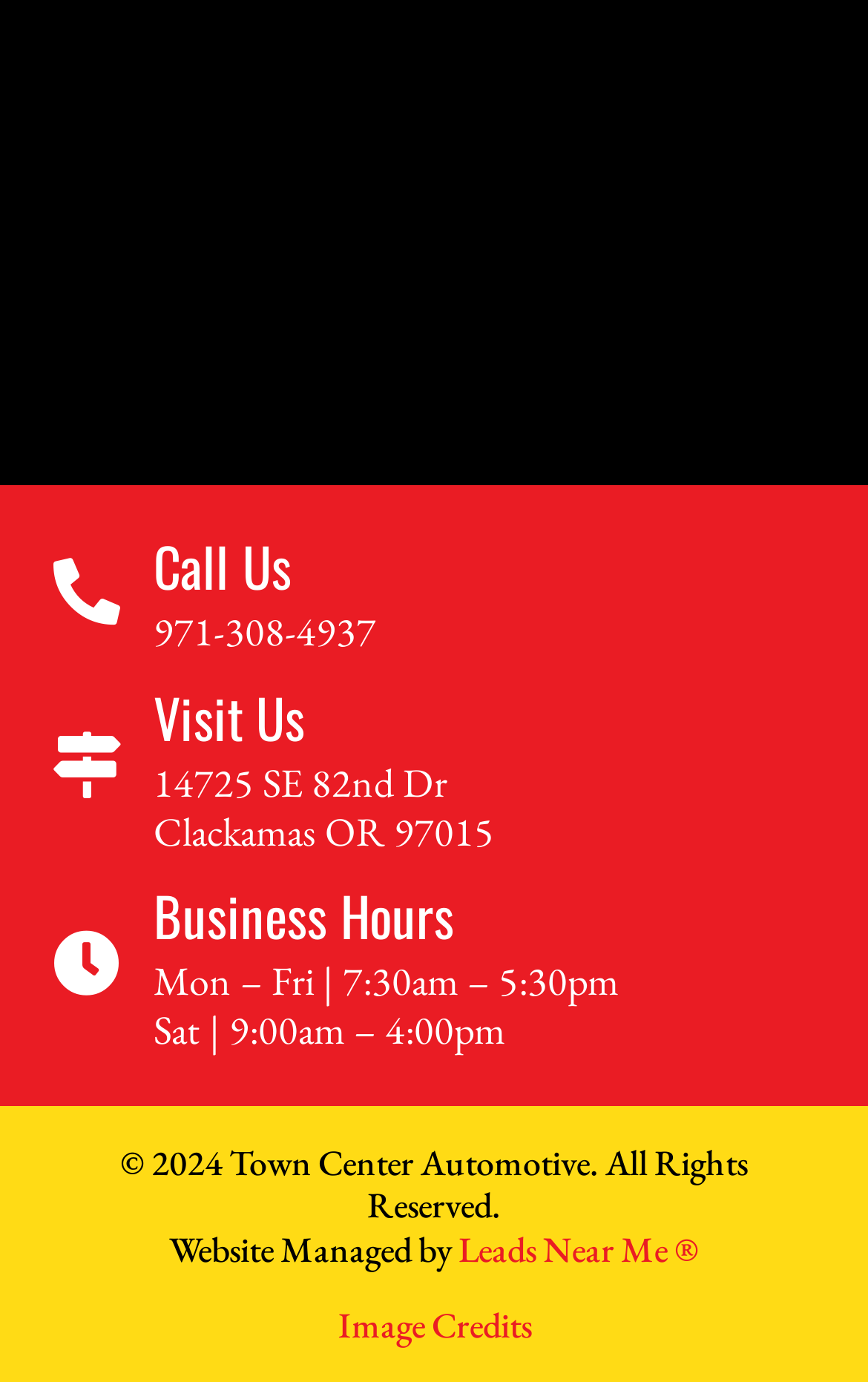What is the address to visit?
Please provide a full and detailed response to the question.

I found the address by looking at the 'Visit Us' section, where it is listed as '14725 SE 82nd Dr' and 'Clackamas OR 97015'.